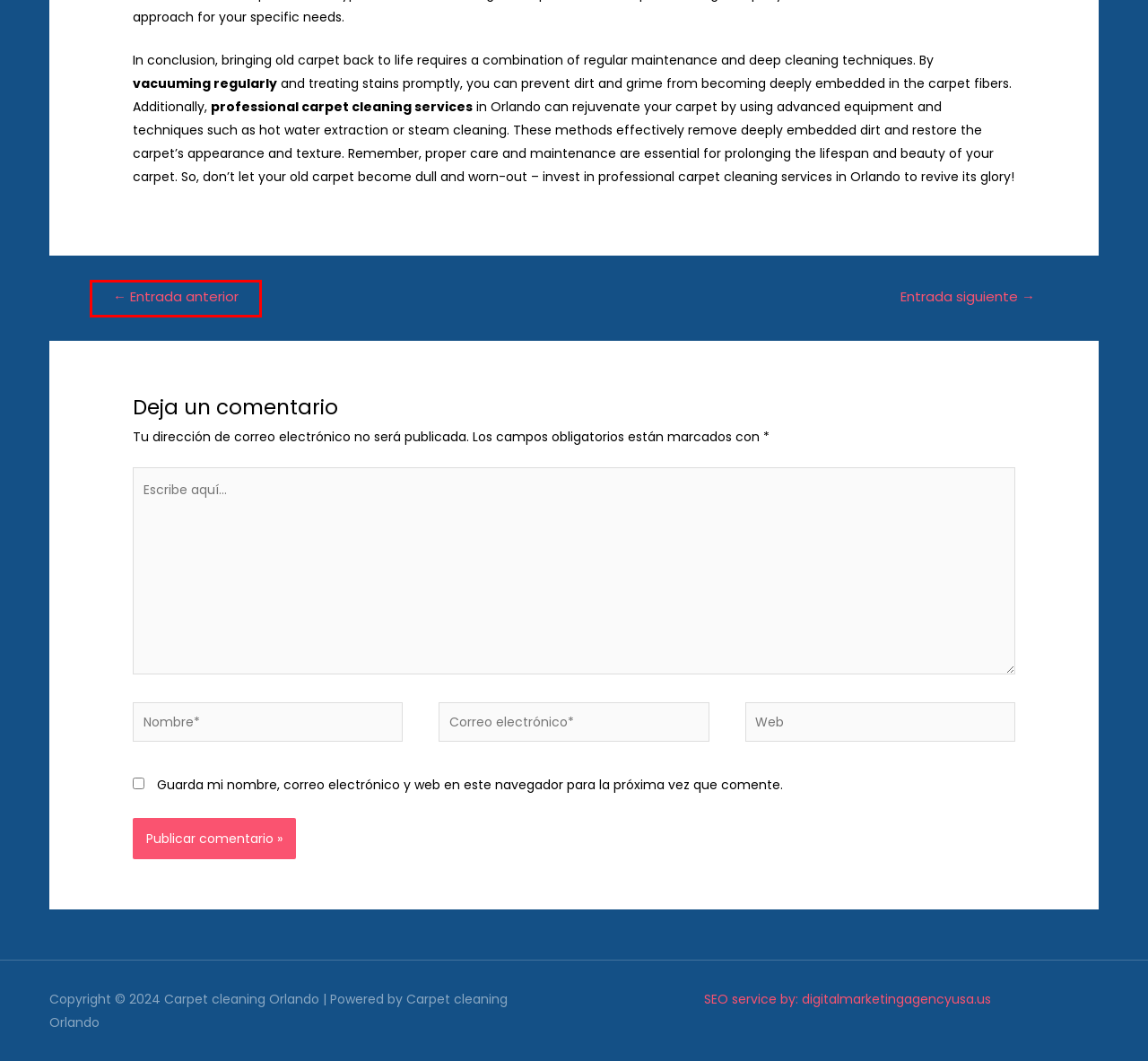You’re provided with a screenshot of a webpage that has a red bounding box around an element. Choose the best matching webpage description for the new page after clicking the element in the red box. The options are:
A. Upholstery cleaning in Orlando - Carpet cleaning Orlando
B. Does Professional Carpet Cleaning Really Lift the Pile? - Carpet cleaning Orlando
C. Rug cleaning near me Orlando - Carpet cleaning Orlando
D. Contact - Carpet cleaning Orlando
E. Blog - Carpet cleaning Orlando
F. Carpet cleaning in Orlando - Carpet cleaning Orlando
G. The Ultimate Guide: Finding the Best Carpet Cleaner for High-Traffic Areas - Carpet cleaning Orlando
H. Digital Marketing Agency USA, SEO Agency, Digital Marketing Company.

G